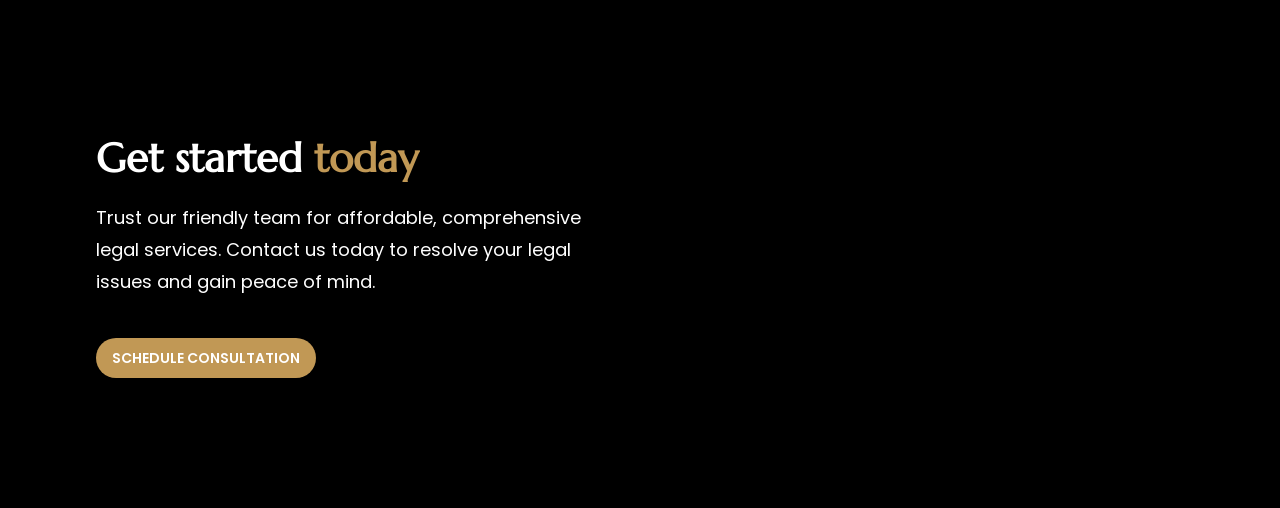By analyzing the image, answer the following question with a detailed response: What is the firm's commitment to its clients?

The caption highlights the firm's commitment to accessibility and client care through the supportive message 'Trust our friendly team for affordable, comprehensive legal services', emphasizing the firm's dedication to providing quality services to its clients.